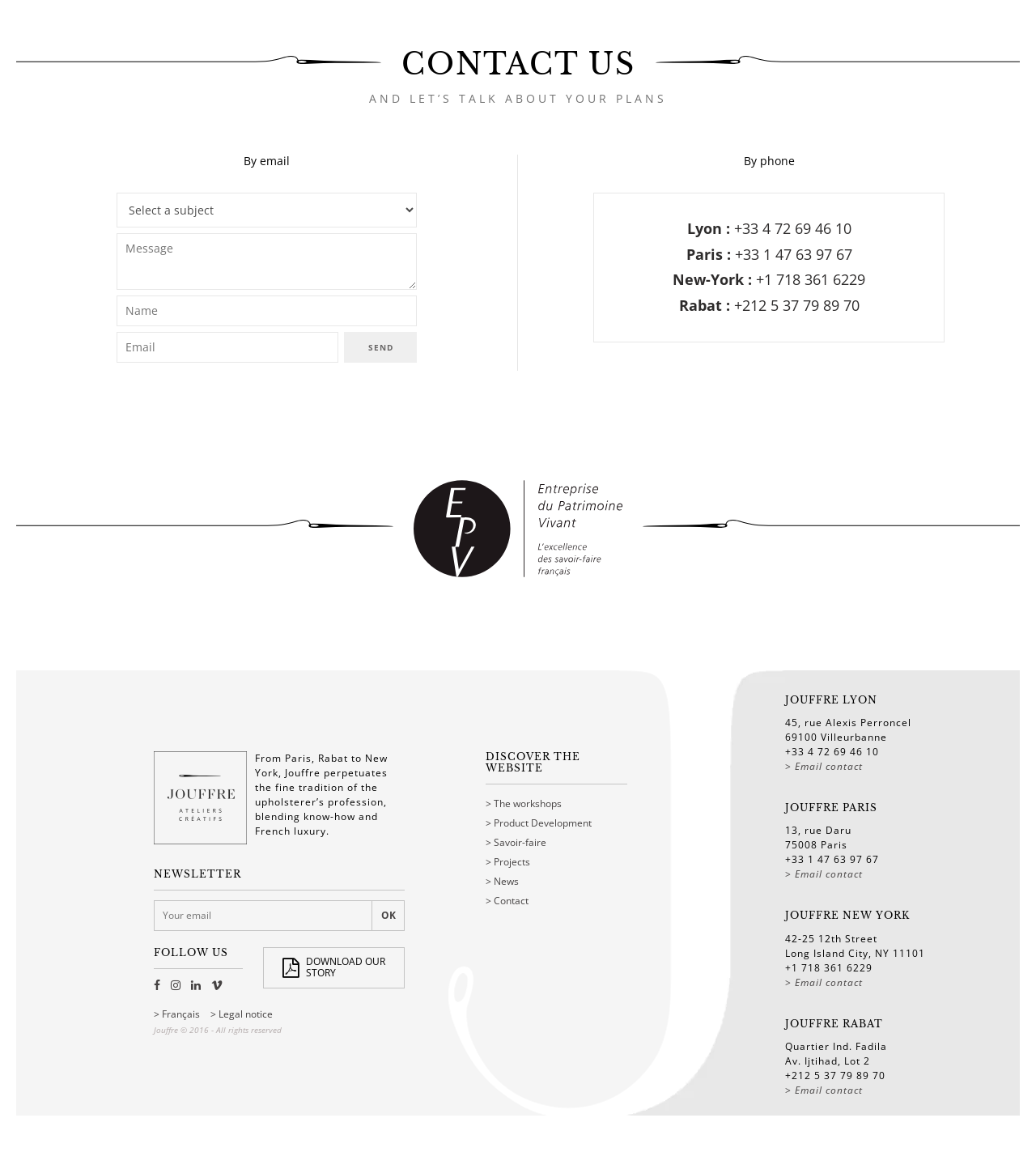Please use the details from the image to answer the following question comprehensively:
What is the phone number of Jouffre's Lyon office?

I found the phone number of Jouffre's Lyon office by looking at the contact information section for Lyon, which lists the phone number as +33 4 72 69 46 10.